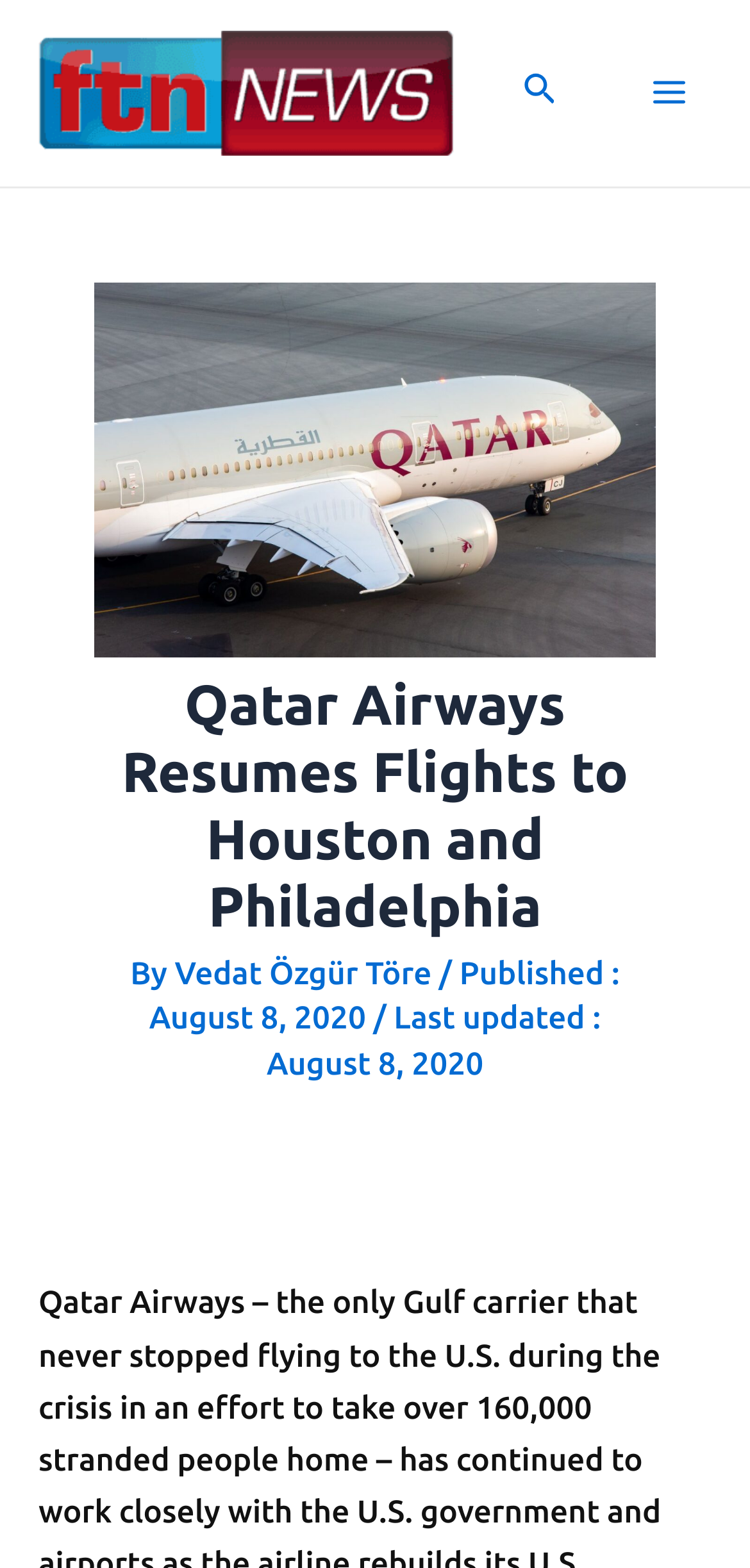What is the function of the button with the image?
Please use the image to provide a one-word or short phrase answer.

Main Menu